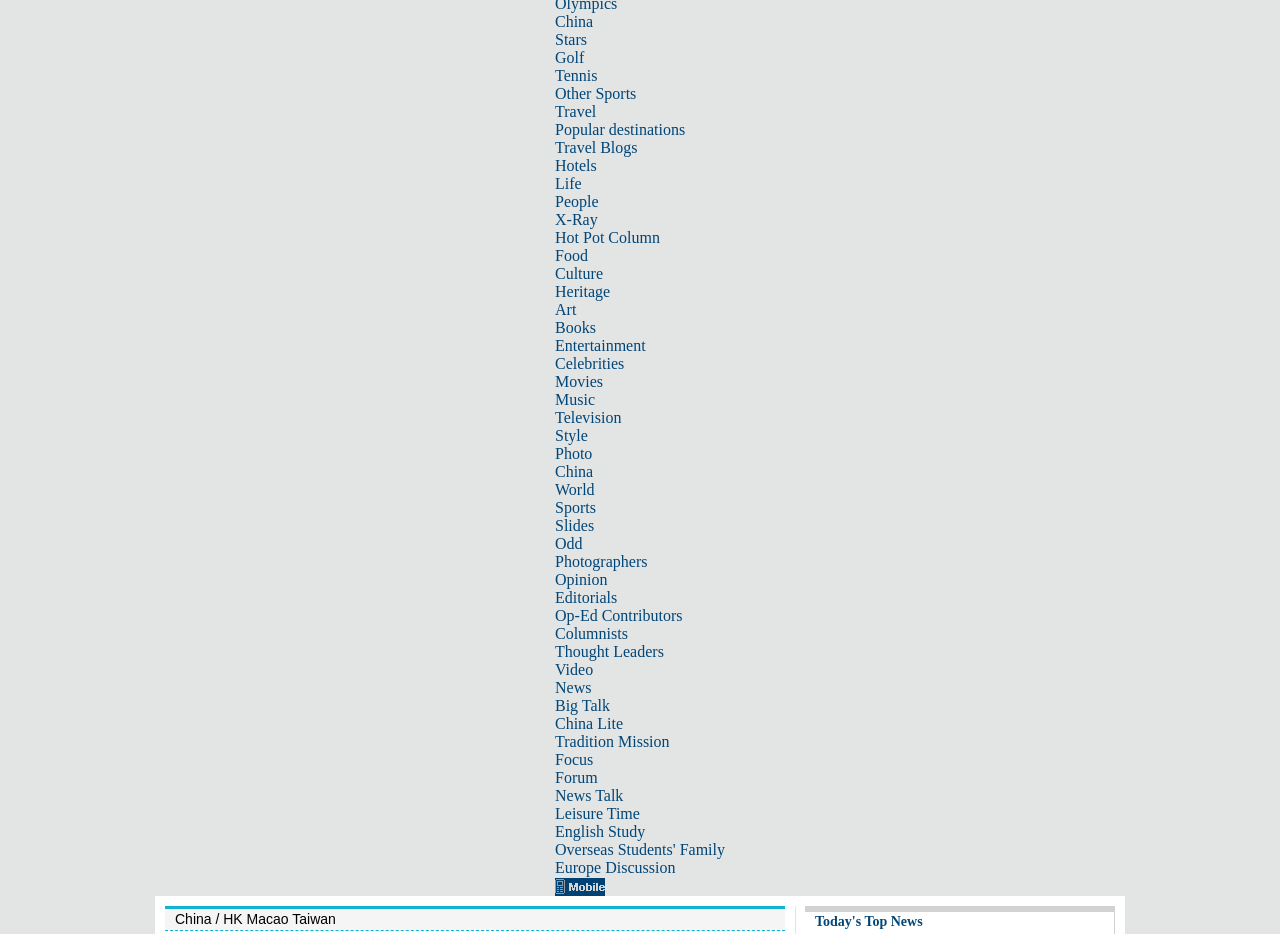From the element description Back to Top, predict the bounding box coordinates of the UI element. The coordinates must be specified in the format (top-left x, top-left y, bottom-right x, bottom-right y) and should be within the 0 to 1 range.

None